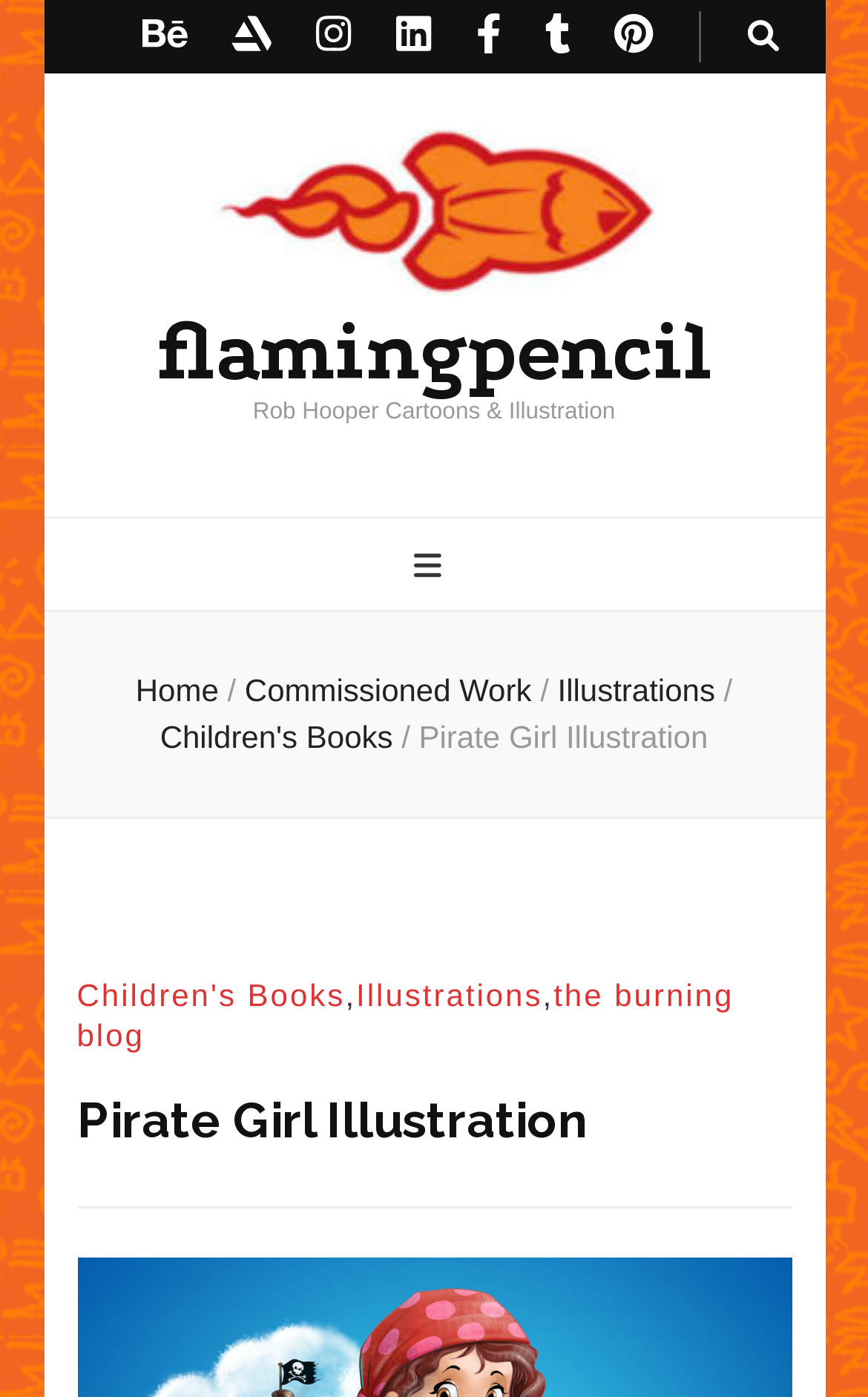Identify the bounding box coordinates for the element you need to click to achieve the following task: "read the burning blog". Provide the bounding box coordinates as four float numbers between 0 and 1, in the form [left, top, right, bottom].

[0.088, 0.699, 0.846, 0.754]